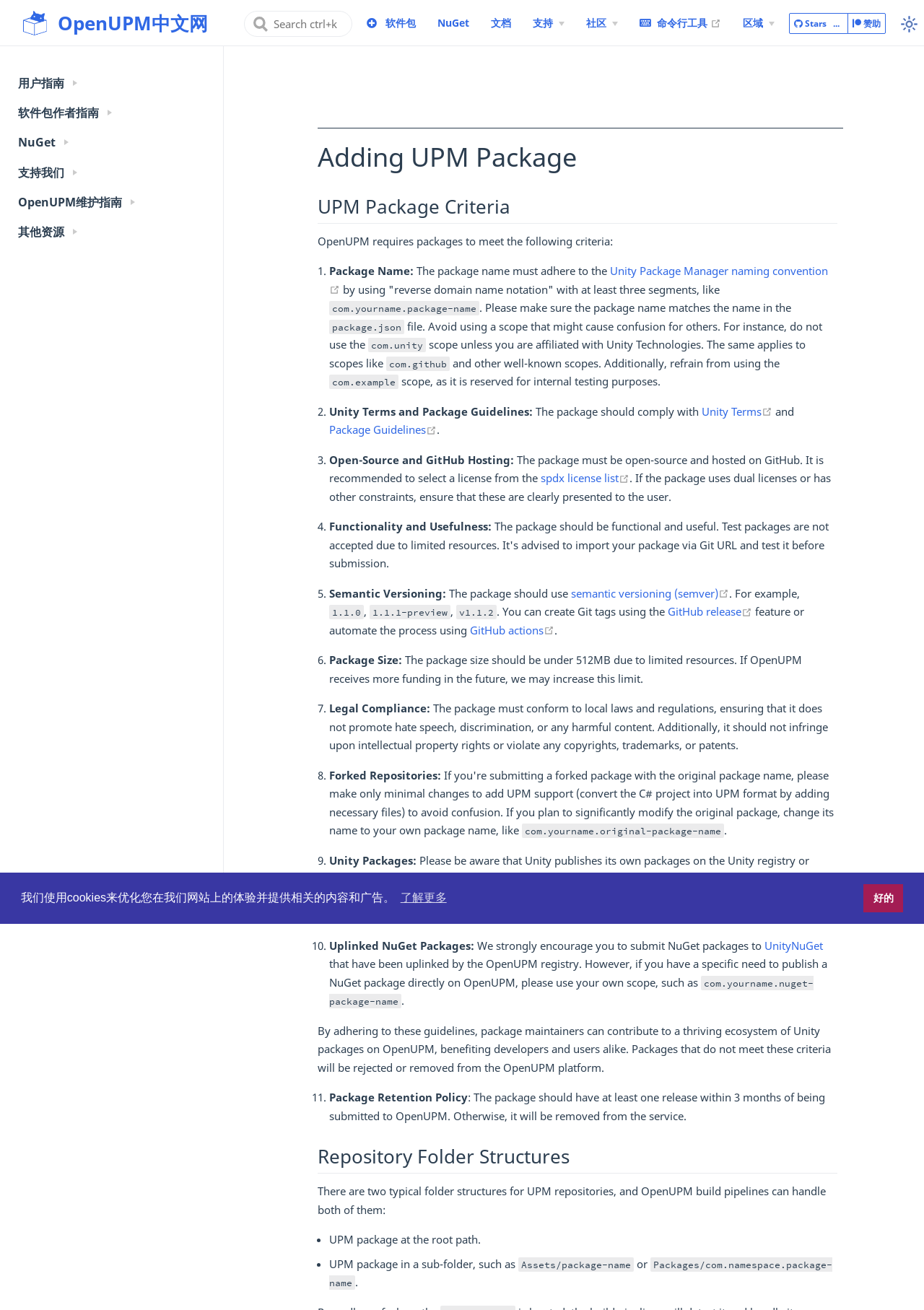Please find the bounding box for the following UI element description. Provide the coordinates in (top-left x, top-left y, bottom-right x, bottom-right y) format, with values between 0 and 1: Unity Termsopen in new window

[0.759, 0.308, 0.836, 0.319]